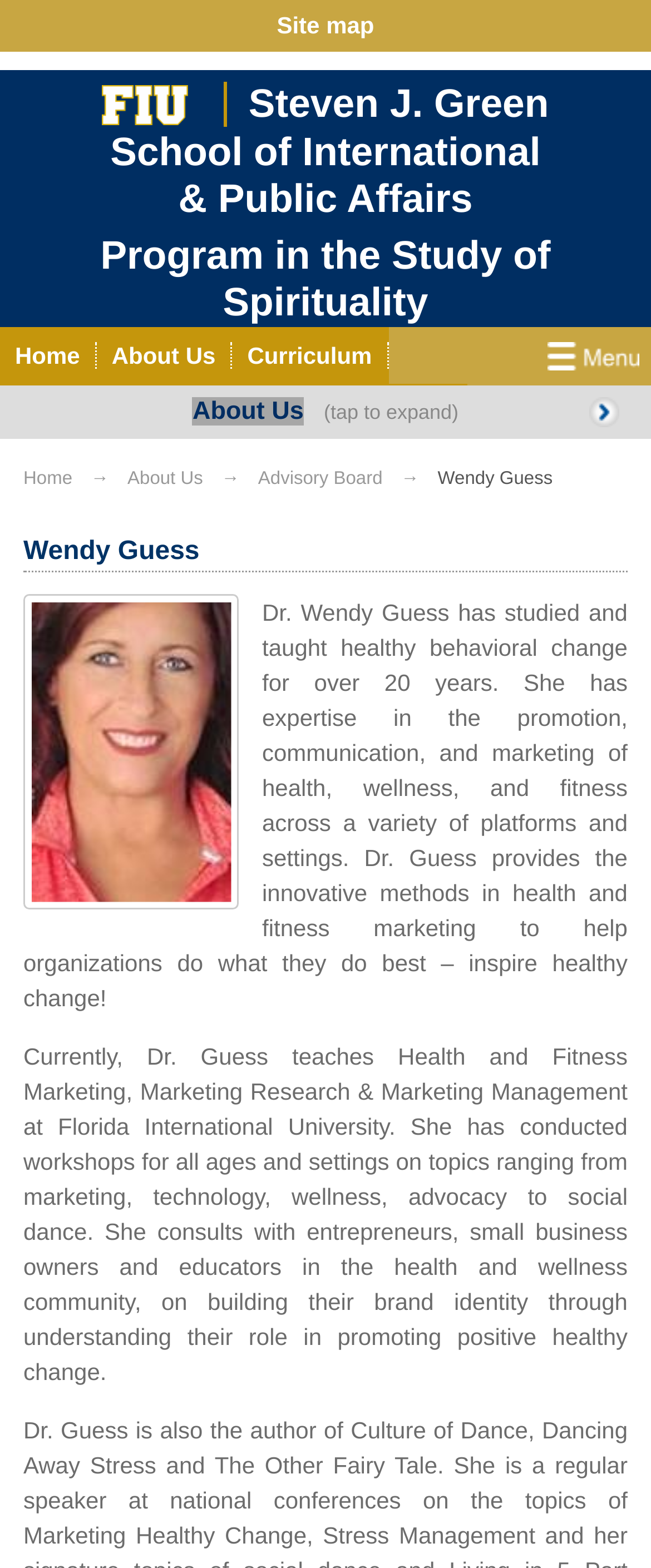Pinpoint the bounding box coordinates of the clickable area necessary to execute the following instruction: "view event video and photo archive". The coordinates should be given as four float numbers between 0 and 1, namely [left, top, right, bottom].

[0.0, 0.317, 0.541, 0.354]